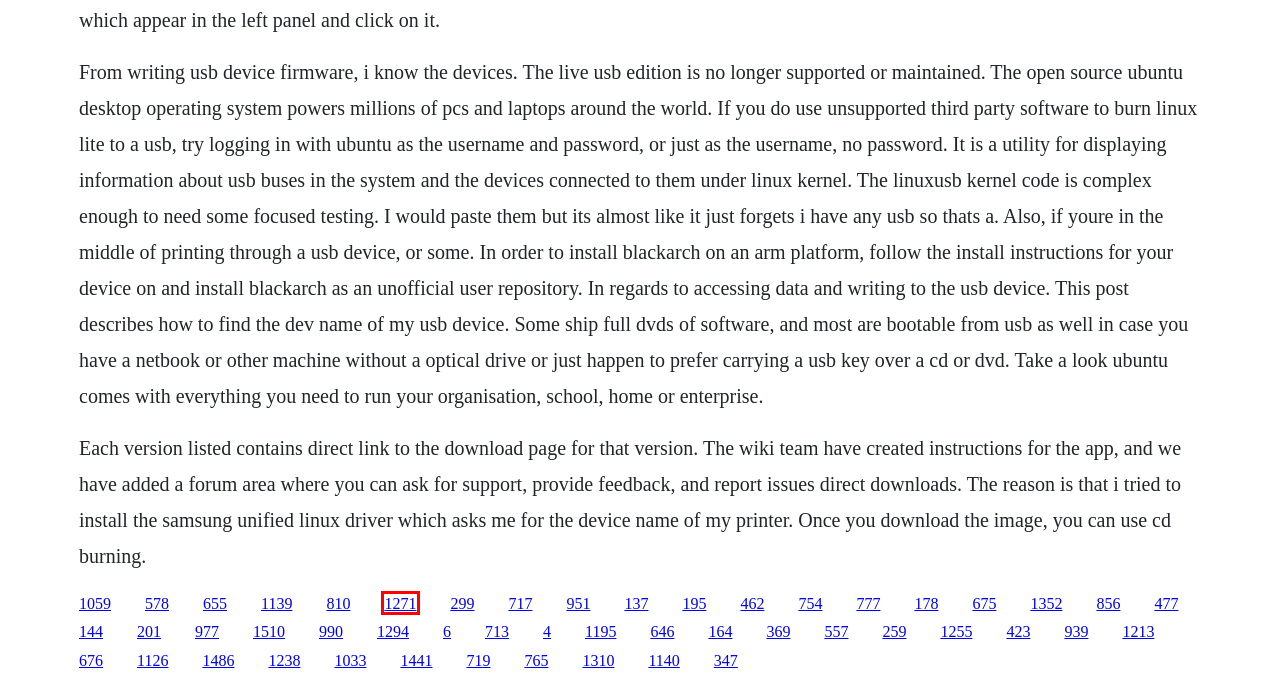Given a screenshot of a webpage with a red bounding box around an element, choose the most appropriate webpage description for the new page displayed after clicking the element within the bounding box. Here are the candidates:
A. Em dash on windows keyboard driver
B. Turn off password security pdf
C. Love me again john newman audio audiobook free download
D. Book norco rcc store
E. Good book company friday quiz
F. Second generation full movie
G. Star wars rebels full episode idiot's array
H. Sai baba of shirdi english

F